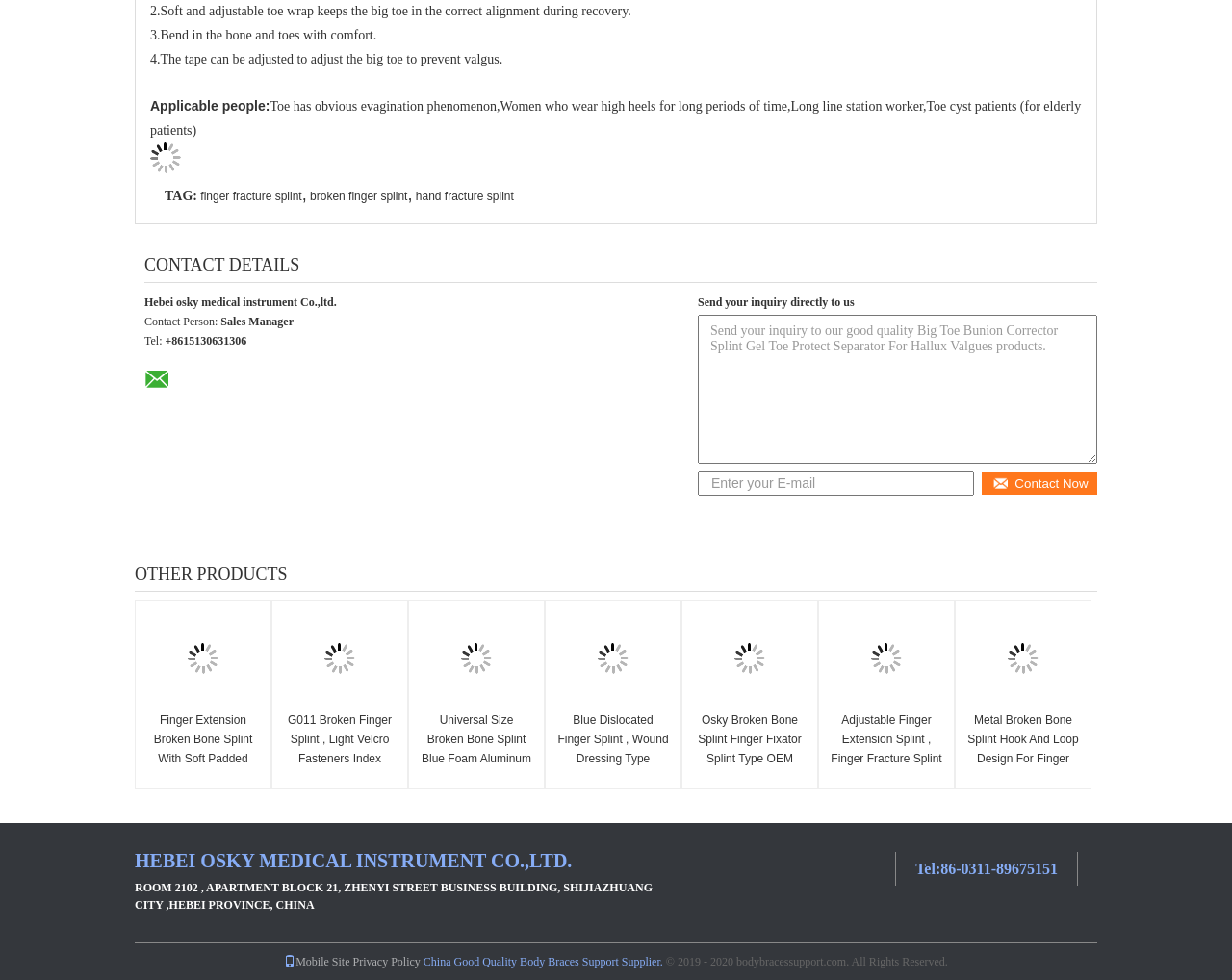Using the given element description, provide the bounding box coordinates (top-left x, top-left y, bottom-right x, bottom-right y) for the corresponding UI element in the screenshot: Privacy Policy

[0.286, 0.974, 0.341, 0.988]